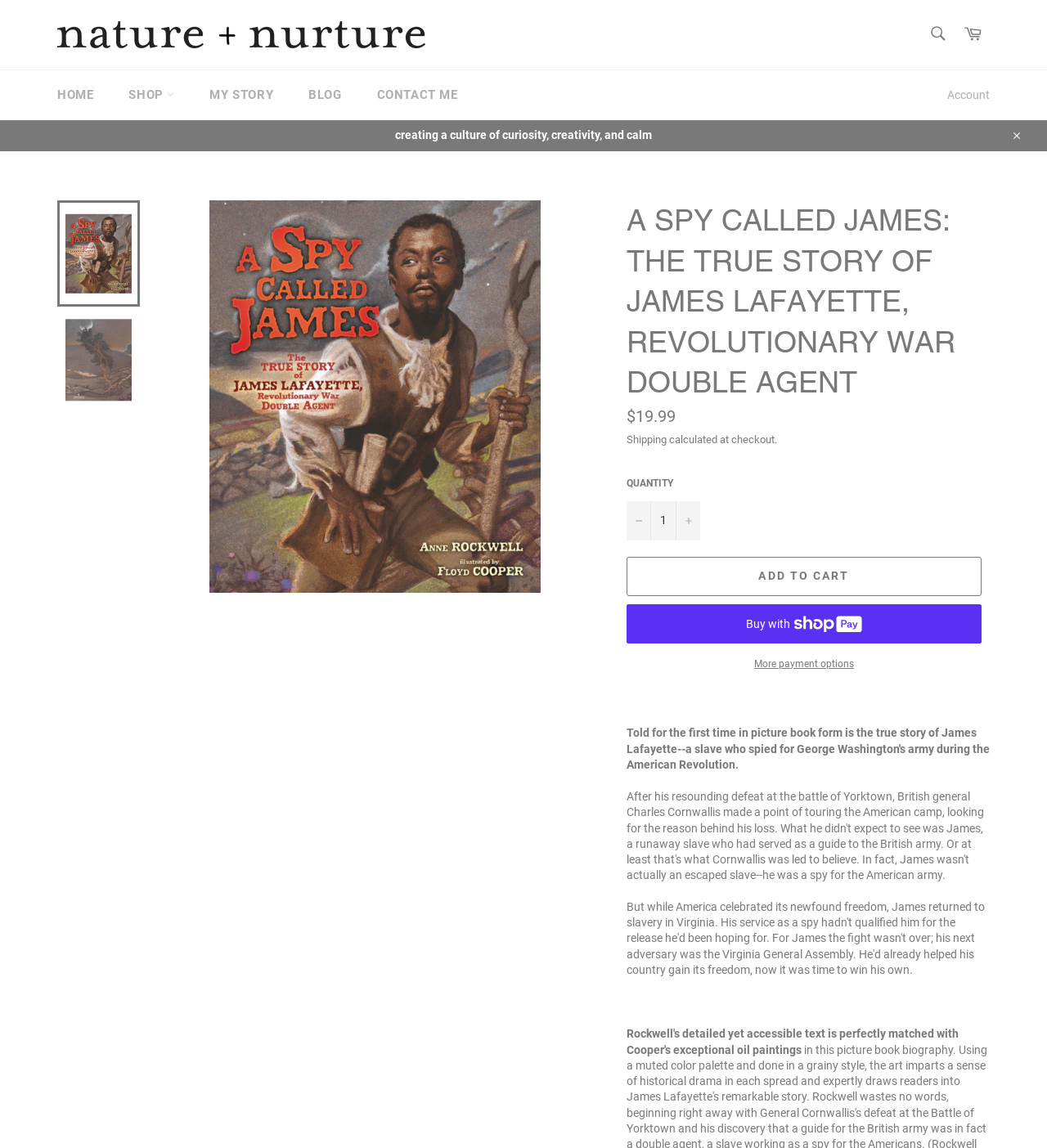Identify the bounding box coordinates for the element you need to click to achieve the following task: "Go to the home page". Provide the bounding box coordinates as four float numbers between 0 and 1, in the form [left, top, right, bottom].

[0.039, 0.061, 0.105, 0.104]